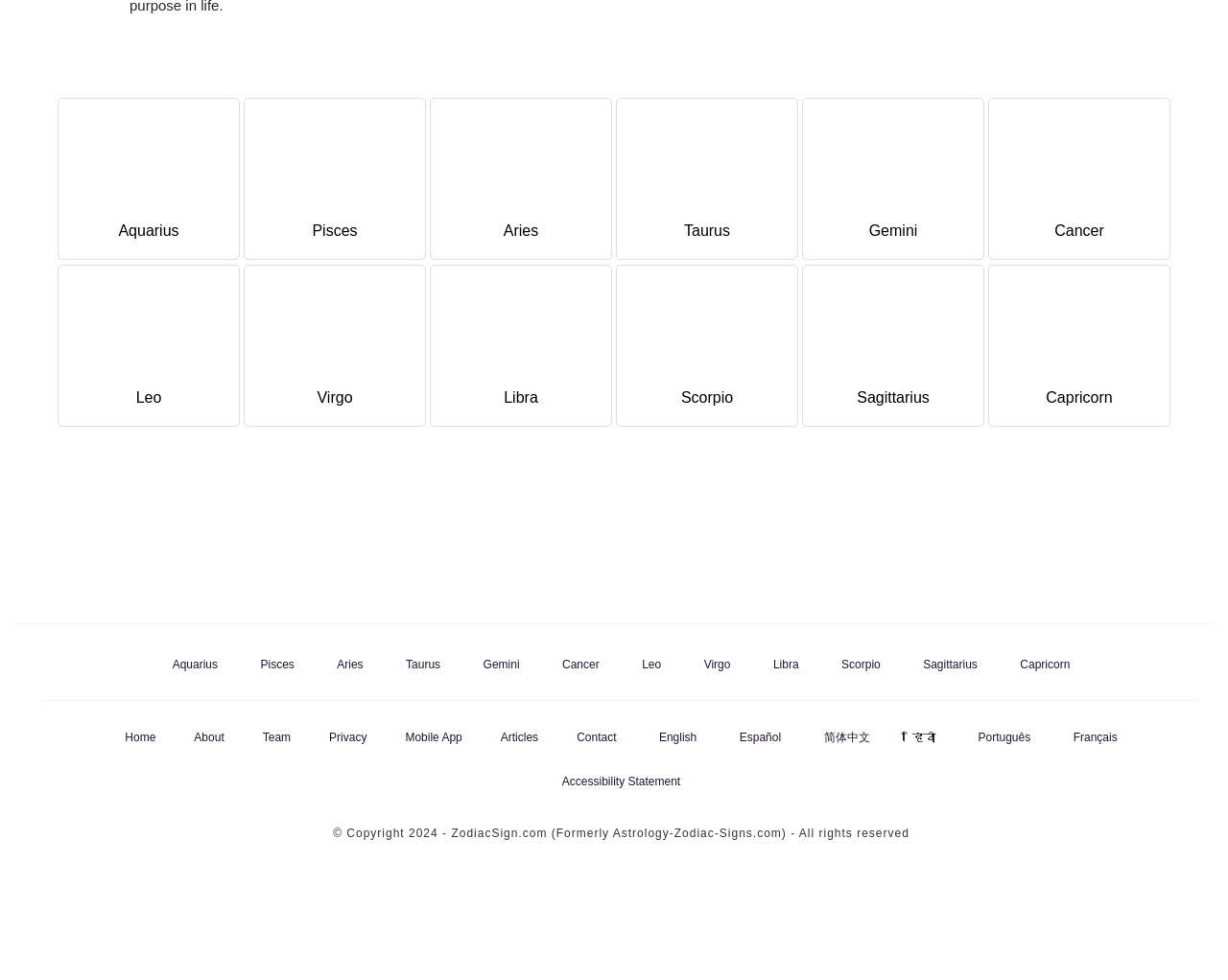Could you determine the bounding box coordinates of the clickable element to complete the instruction: "select Español"? Provide the coordinates as four float numbers between 0 and 1, i.e., [left, top, right, bottom].

[0.594, 0.74, 0.644, 0.764]